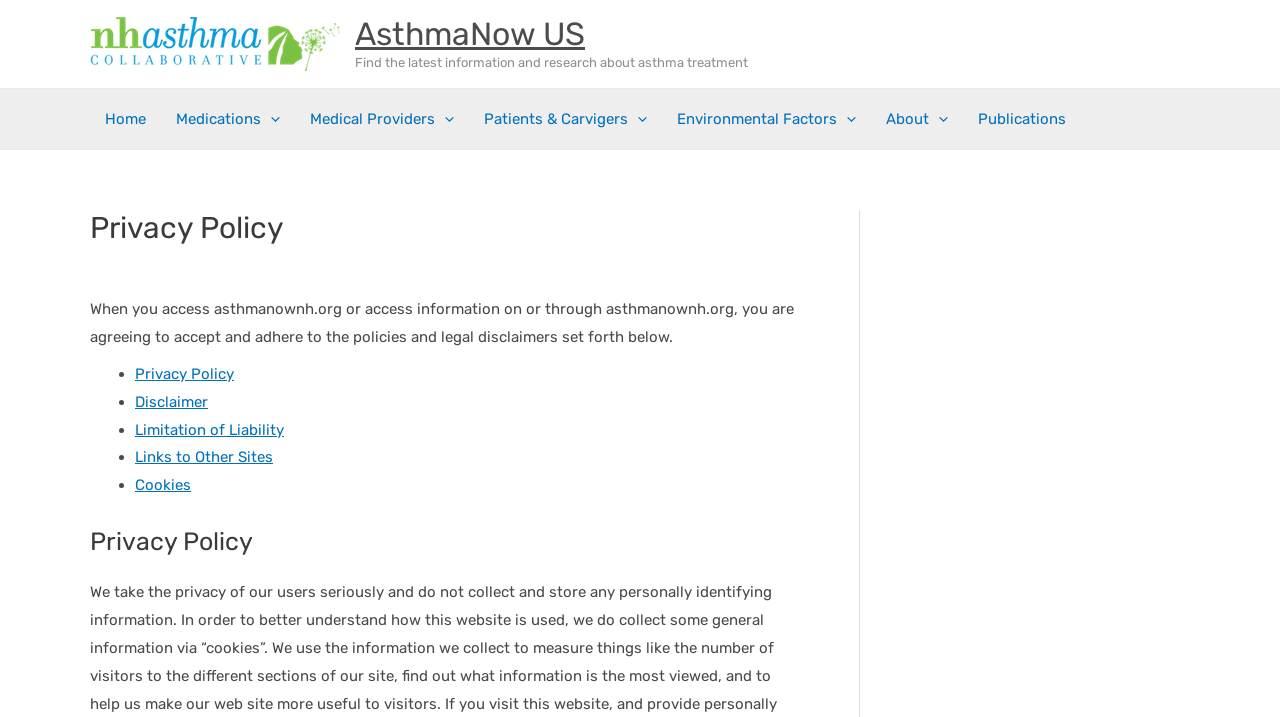Give the bounding box coordinates for this UI element: "AsthmaNow US". The coordinates should be four float numbers between 0 and 1, arranged as [left, top, right, bottom].

[0.277, 0.021, 0.457, 0.074]